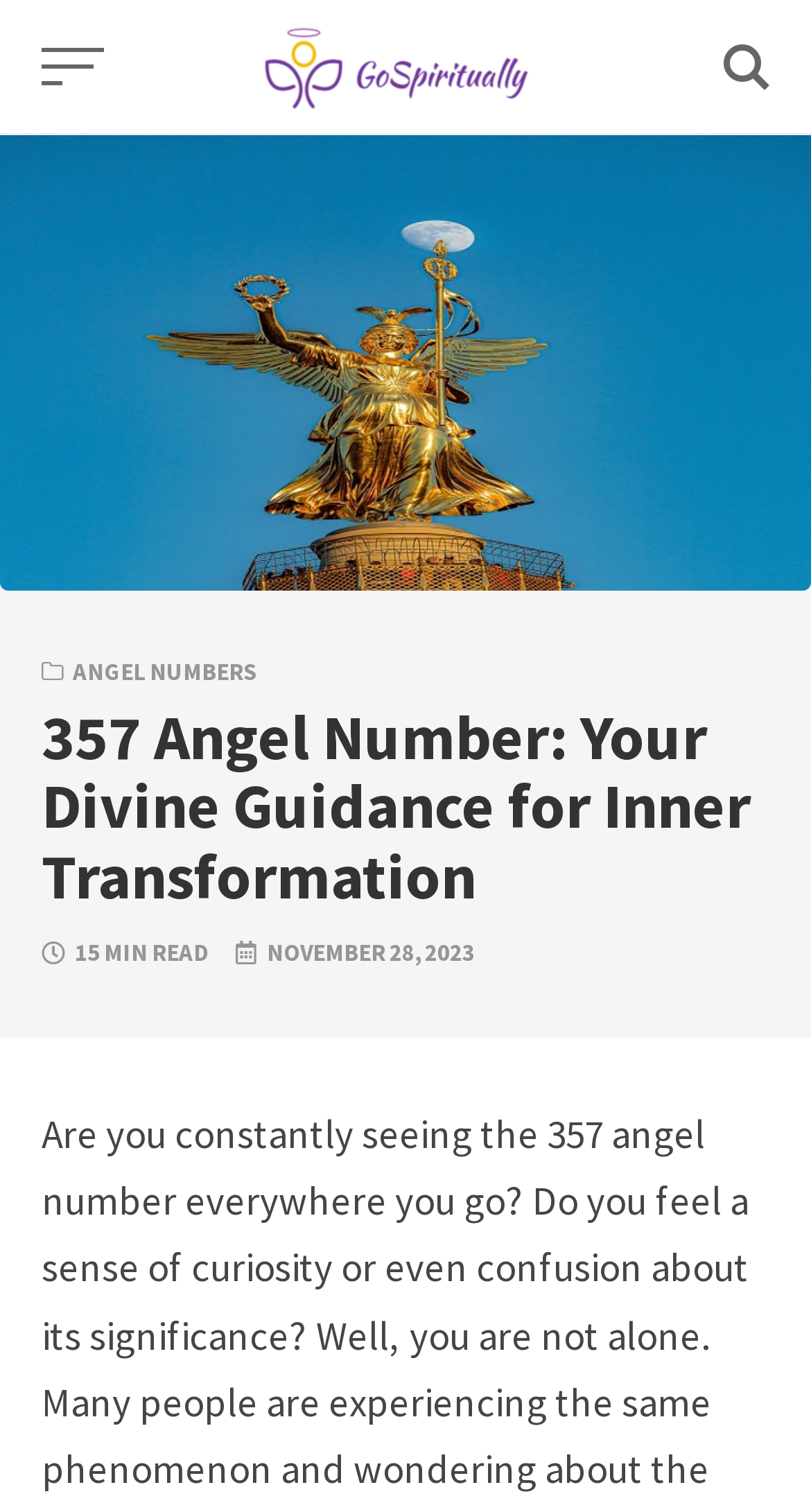Give a full account of the webpage's elements and their arrangement.

The webpage is about the 357 angel number and its significance. At the top left corner, there is a "Skip to content" link. Next to it, on the top left, is a button with no text. On the top center, the website's logo "Go Spiritually" is displayed, accompanied by an image with the same text. On the top right corner, there is another button with an icon.

Below the top section, a large image related to the 357 angel number takes up the full width of the page. Above the image, there is a link to "ANGEL NUMBERS" on the top left. The main heading "357 Angel Number: Your Divine Guidance for Inner Transformation" is centered below the image. 

To the right of the heading, there are two lines of text: "15 MIN READ" and "NOVEMBER 28, 2023", indicating the reading time and publication date of the article, respectively.